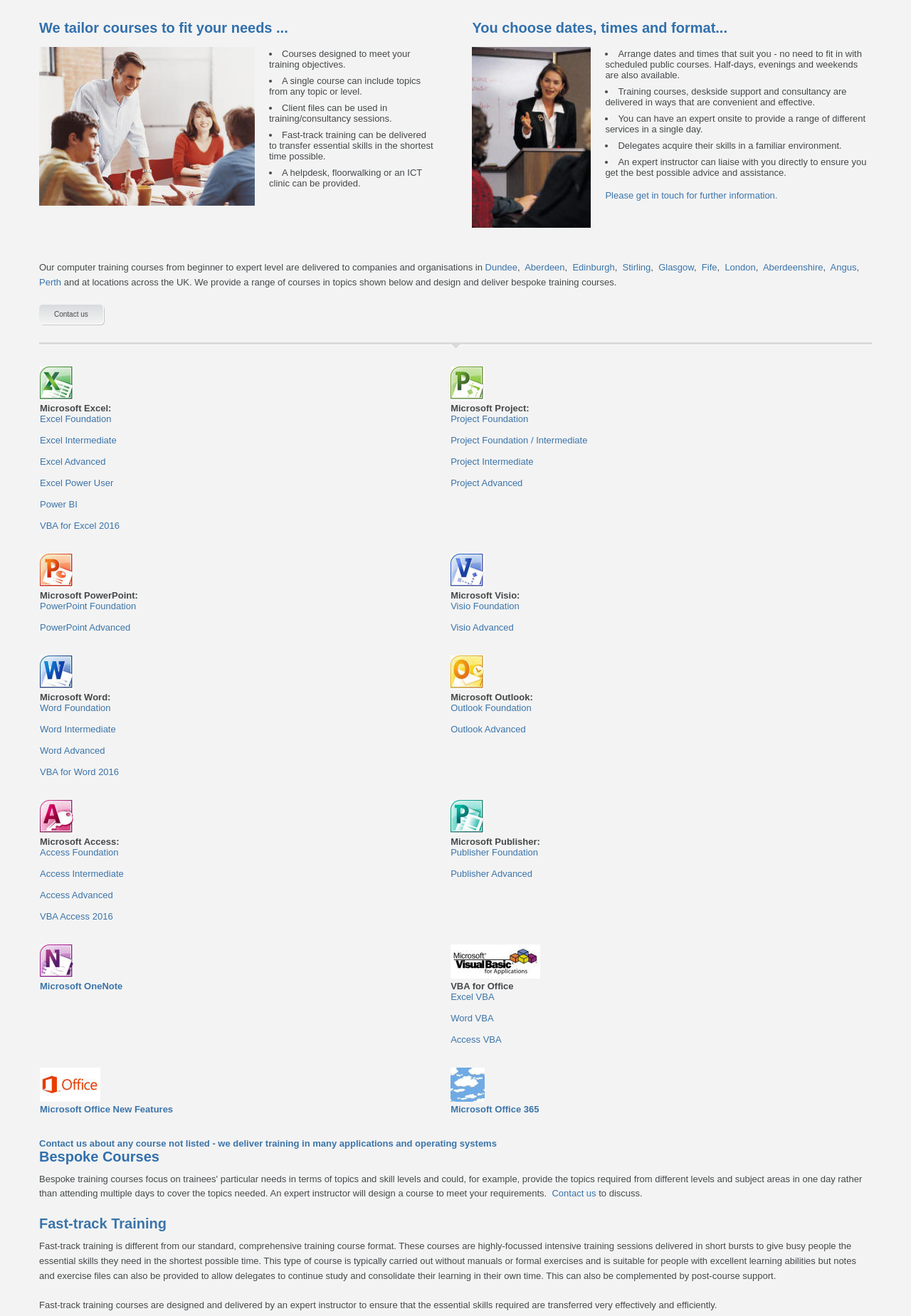Extract the bounding box of the UI element described as: "London".

[0.796, 0.199, 0.83, 0.207]